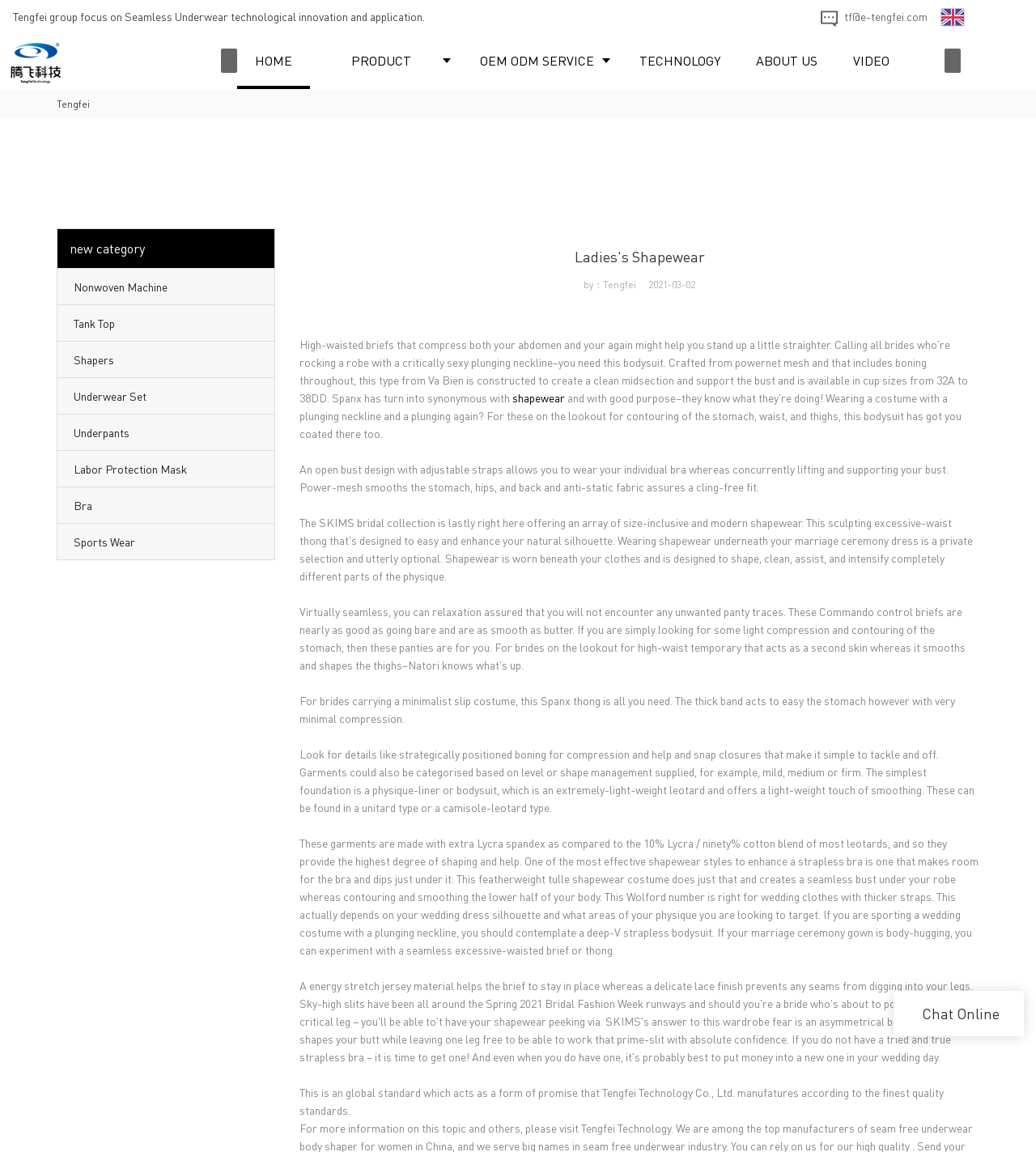Write an elaborate caption that captures the essence of the webpage.

This webpage is about Ladies' Shapewear, with a prominent heading at the top center of the page. Below the heading, there is a brief introduction to Tengfei group, which focuses on Seamless Underwear technological innovation and application. 

On the top left, there is a logo of Tengfei Technology, which is a link to the homepage. Next to the logo, there are six navigation links: HOME, PRODUCT, OEM ODM SERVICE, TECHNOLOGY, ABOUT US, and VIDEO. 

Below the navigation links, there is a section with several links to different categories of products, including Nonwoven Machine, Tank Top, Shapers, Underwear Set, Underpants, Labor Protection Mask, Bra, and Sports Wear. Each category has an emphasis symbol next to it.

The main content of the page is about Ladies' Shapewear, with a heading and three paragraphs of text describing the features and benefits of different types of shapewear. The text is accompanied by a few lines of metadata, including the author and date.

At the bottom of the page, there is a section with a few lines of text about Tengfei Technology Co., Ltd. and its commitment to quality standards. Finally, there is a "Chat Online" button at the bottom right corner of the page.